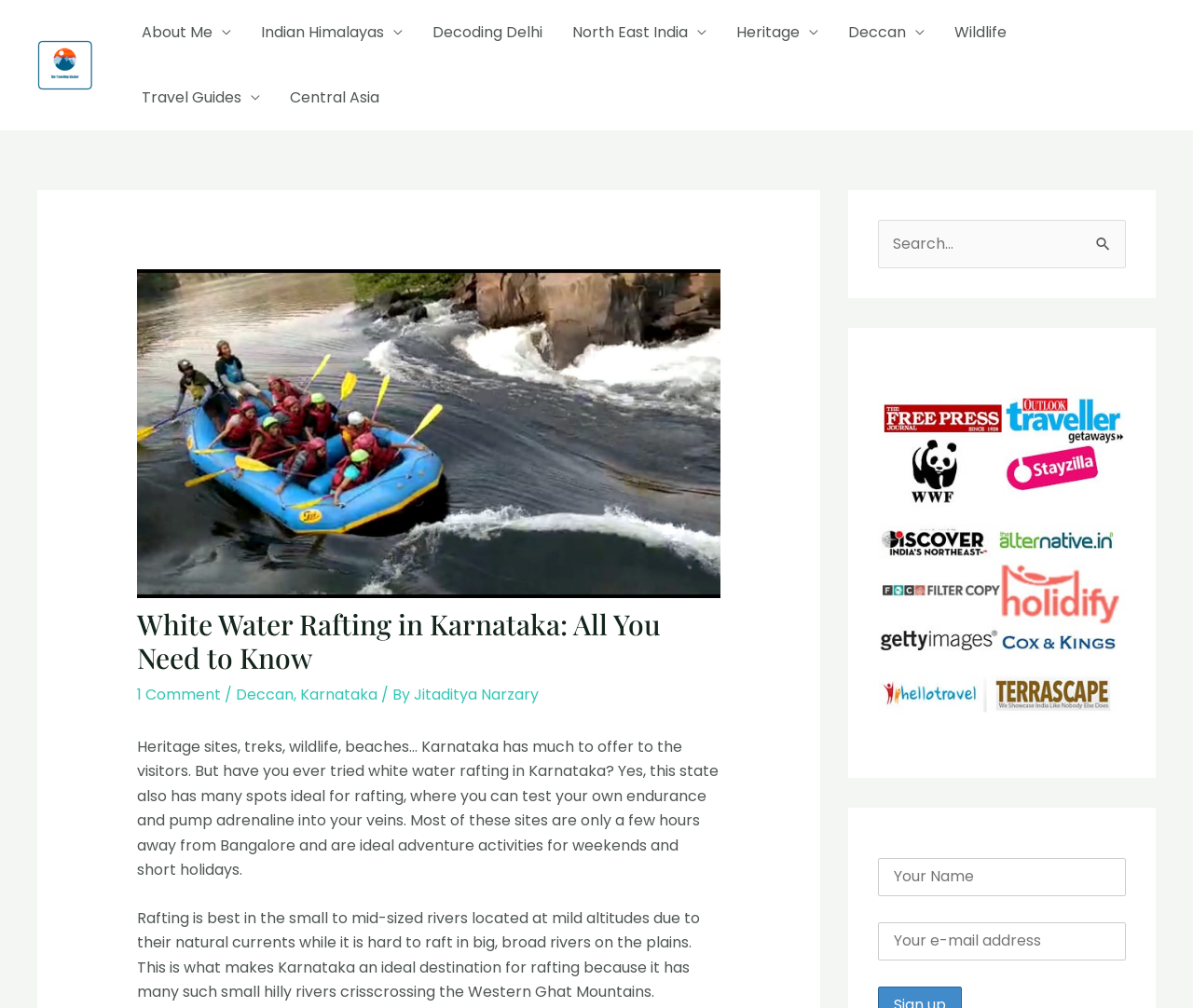Determine the bounding box coordinates of the clickable region to follow the instruction: "Click on the 'About Me' link".

[0.106, 0.0, 0.206, 0.065]